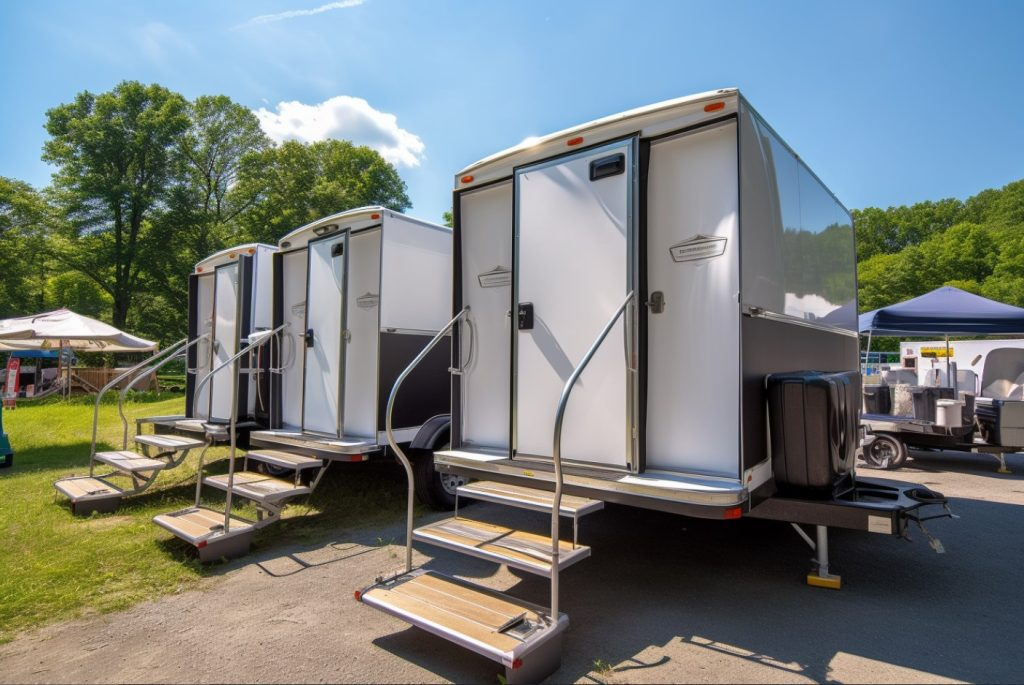Detail every visible element in the image extensively.

The image showcases a row of modern porta potty trailers, elegantly designed for outdoor events. Each trailer features a sleek white and black exterior with multiple entrances, complete with sturdy metal steps leading up to the doors. The setting appears to be a well-maintained outdoor venue, illuminated by bright sunlight and surrounded by lush green trees. Additional event infrastructure is visible in the background, indicating a setup that prioritizes attendee comfort and convenience. This type of restroom facility offers an upscale solution for gatherings, embodying luxury with amenities tailored for a refined experience.